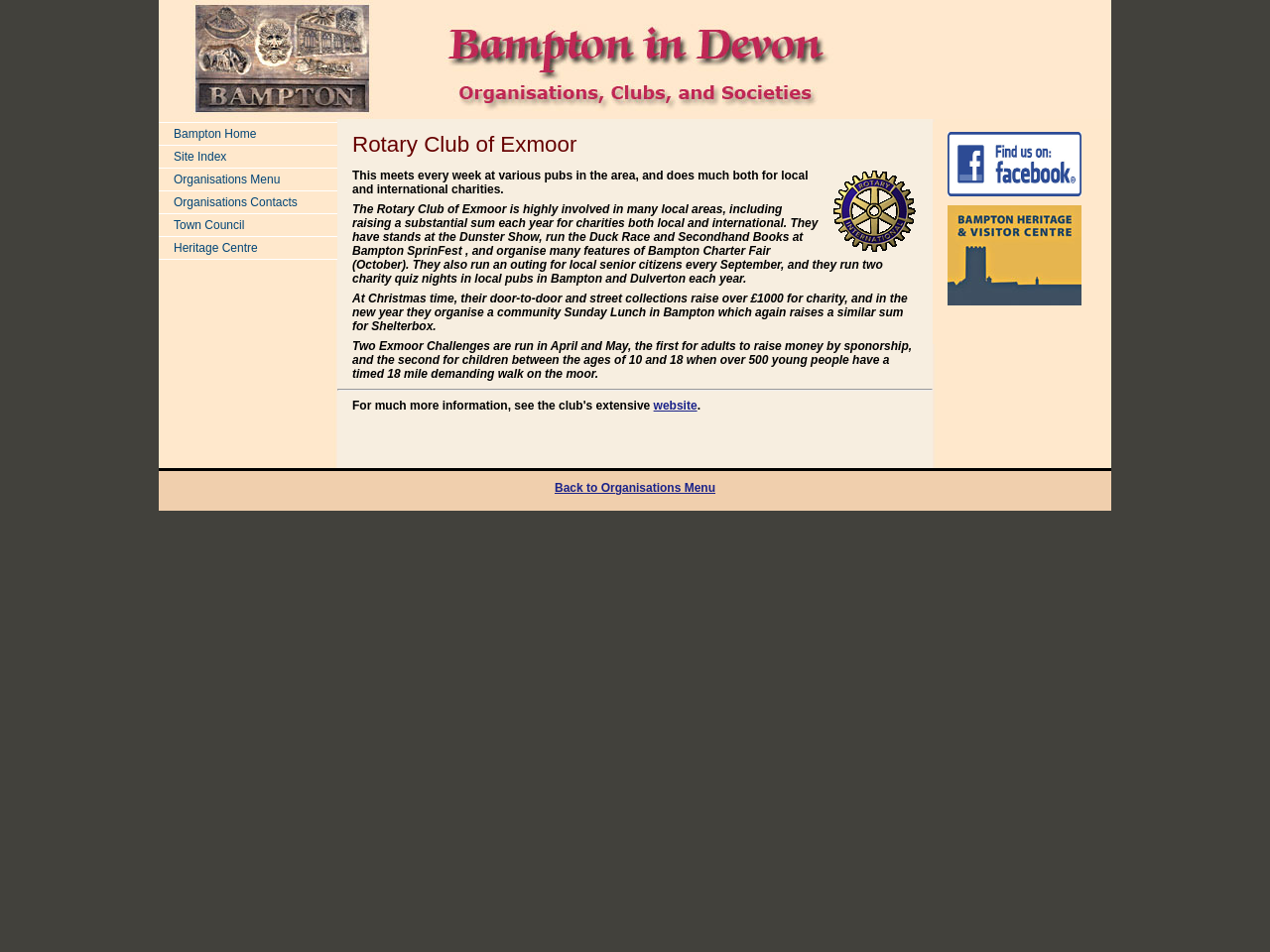Please provide the bounding box coordinates in the format (top-left x, top-left y, bottom-right x, bottom-right y). Remember, all values are floating point numbers between 0 and 1. What is the bounding box coordinate of the region described as: Organisations Menu

[0.125, 0.177, 0.266, 0.2]